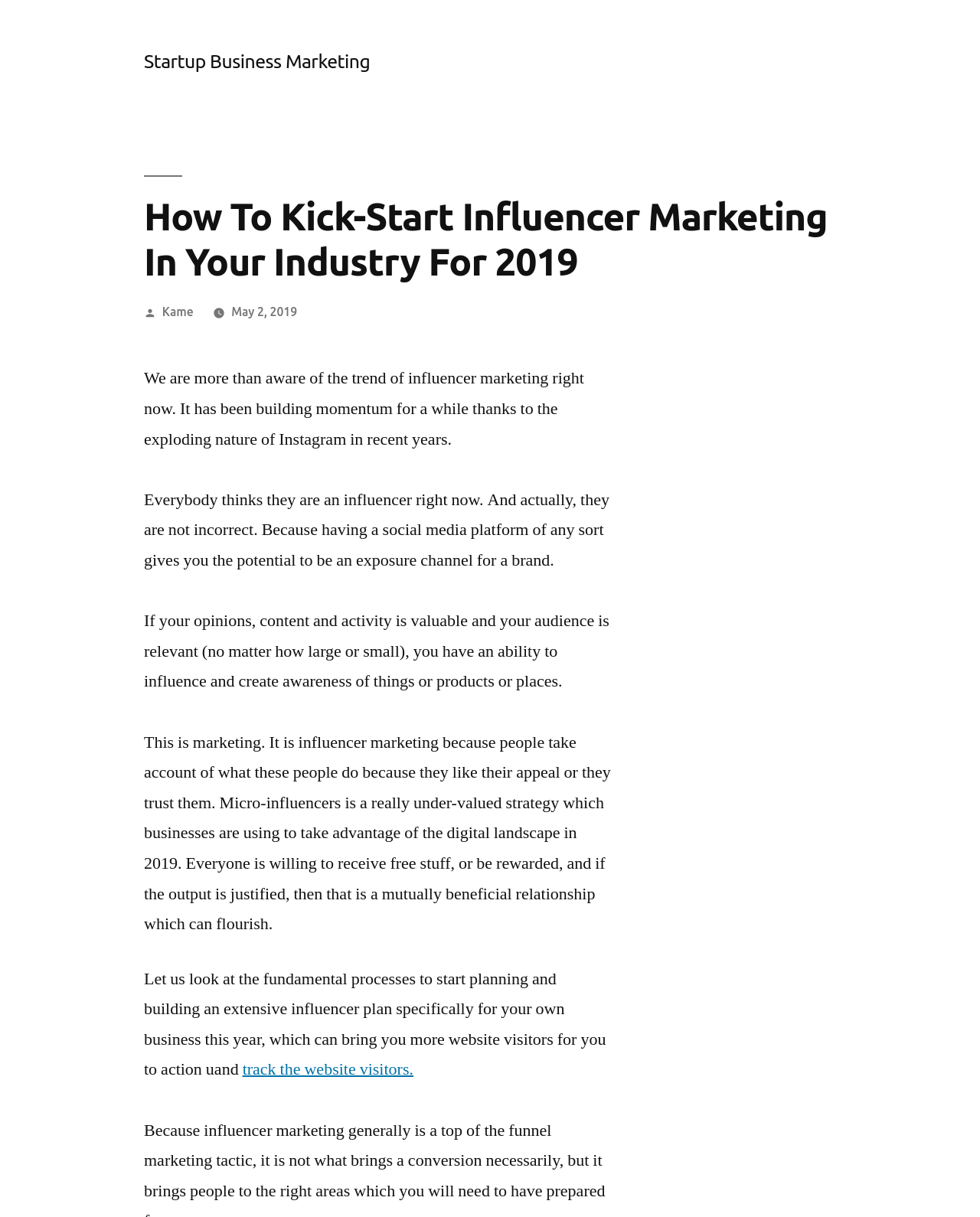Generate the text content of the main heading of the webpage.

How To Kick-Start Influencer Marketing In Your Industry For 2019